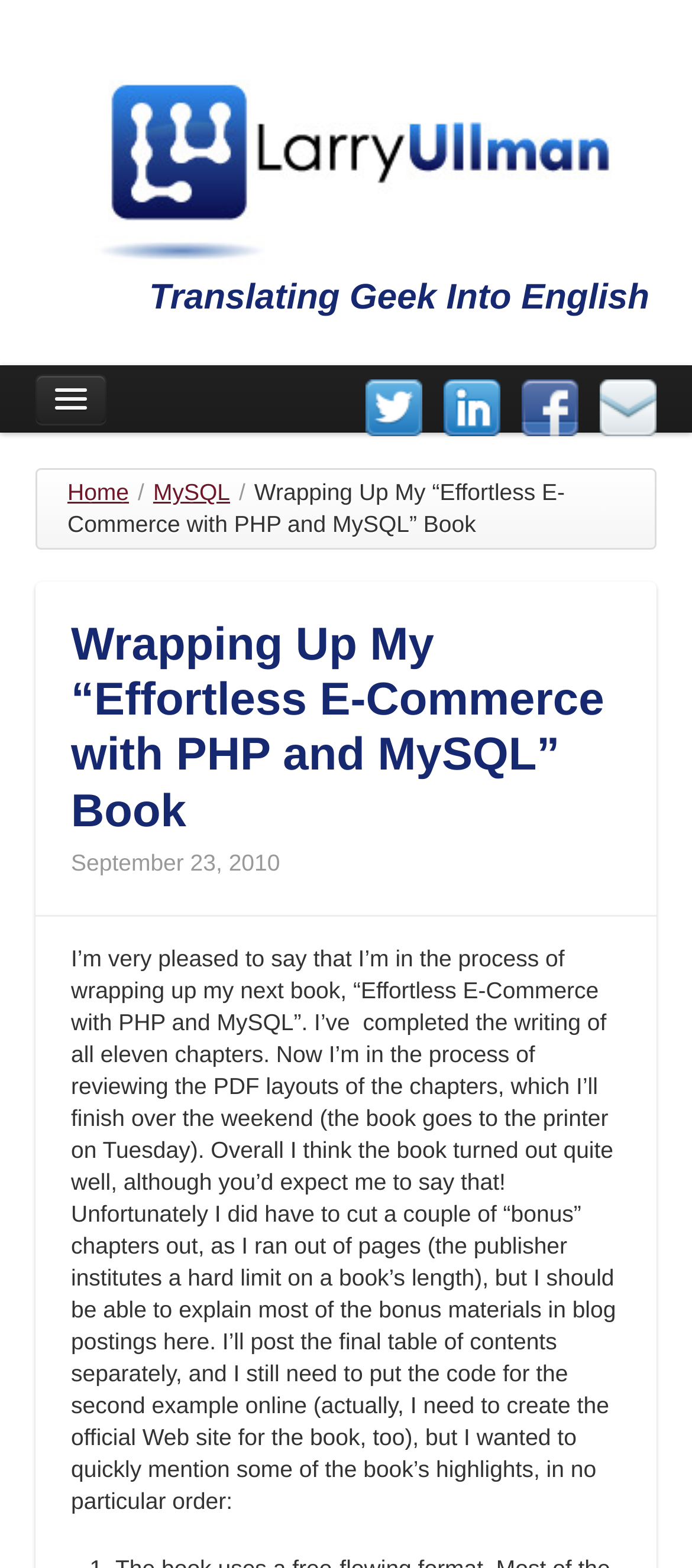Identify the bounding box coordinates of the area you need to click to perform the following instruction: "visit forums".

[0.013, 0.531, 0.987, 0.576]